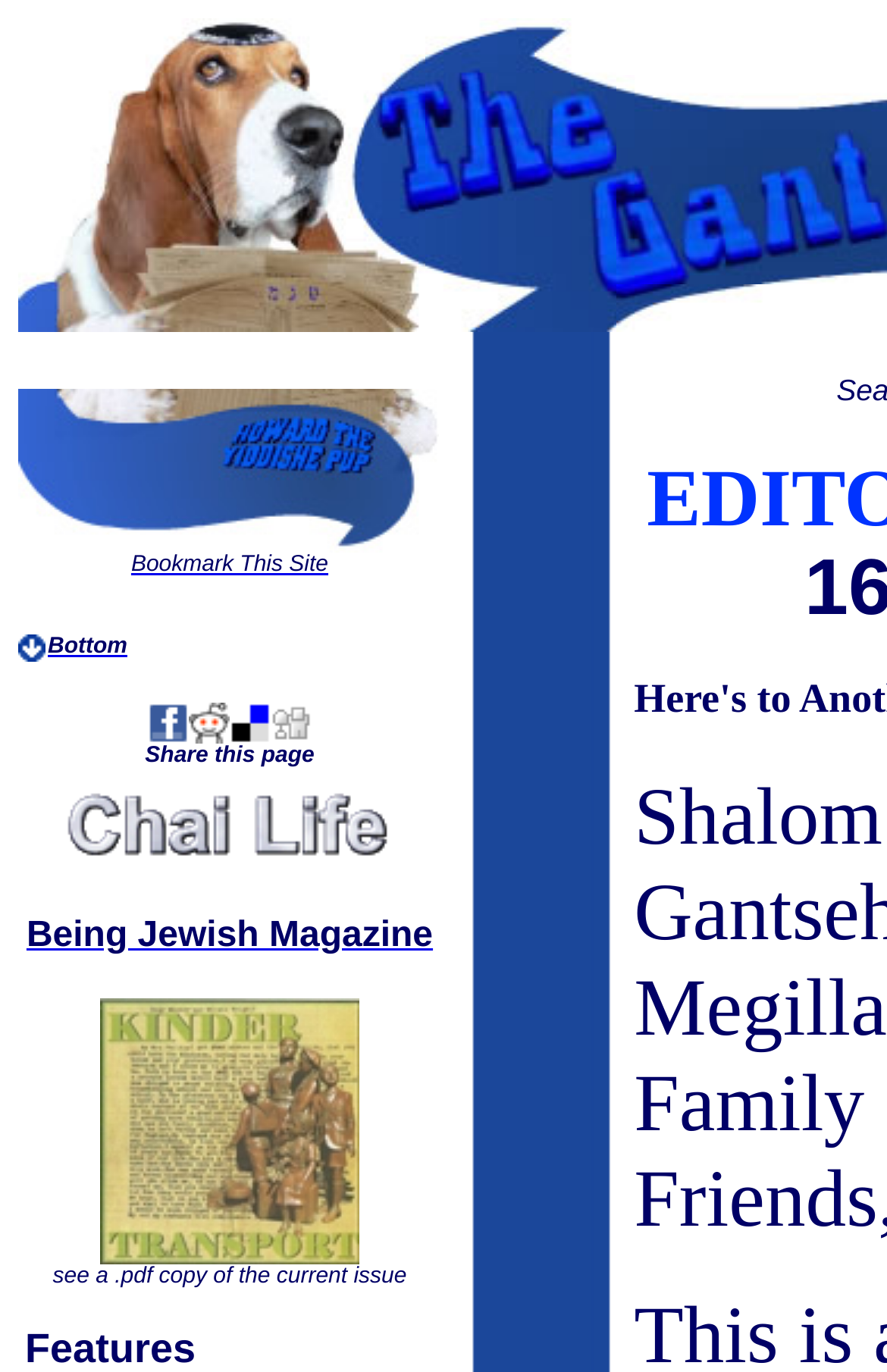Identify the bounding box coordinates for the UI element mentioned here: "Bookmark This Site". Provide the coordinates as four float values between 0 and 1, i.e., [left, top, right, bottom].

[0.148, 0.394, 0.37, 0.423]